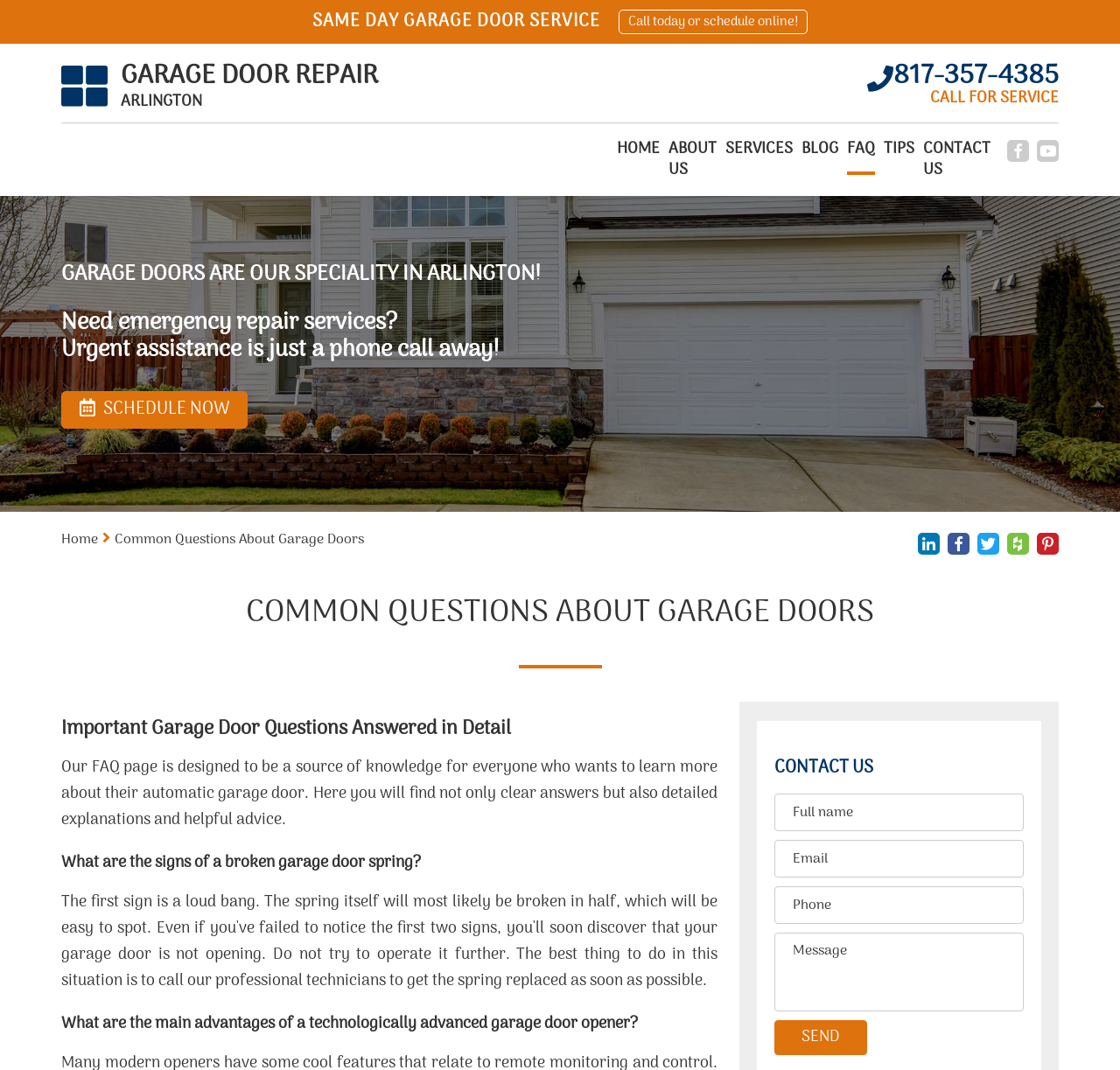Use the information in the screenshot to answer the question comprehensively: What are the signs of a broken garage door spring?

The webpage mentions that the signs of a broken garage door spring are discussed in the FAQ section, but it does not provide a specific answer.